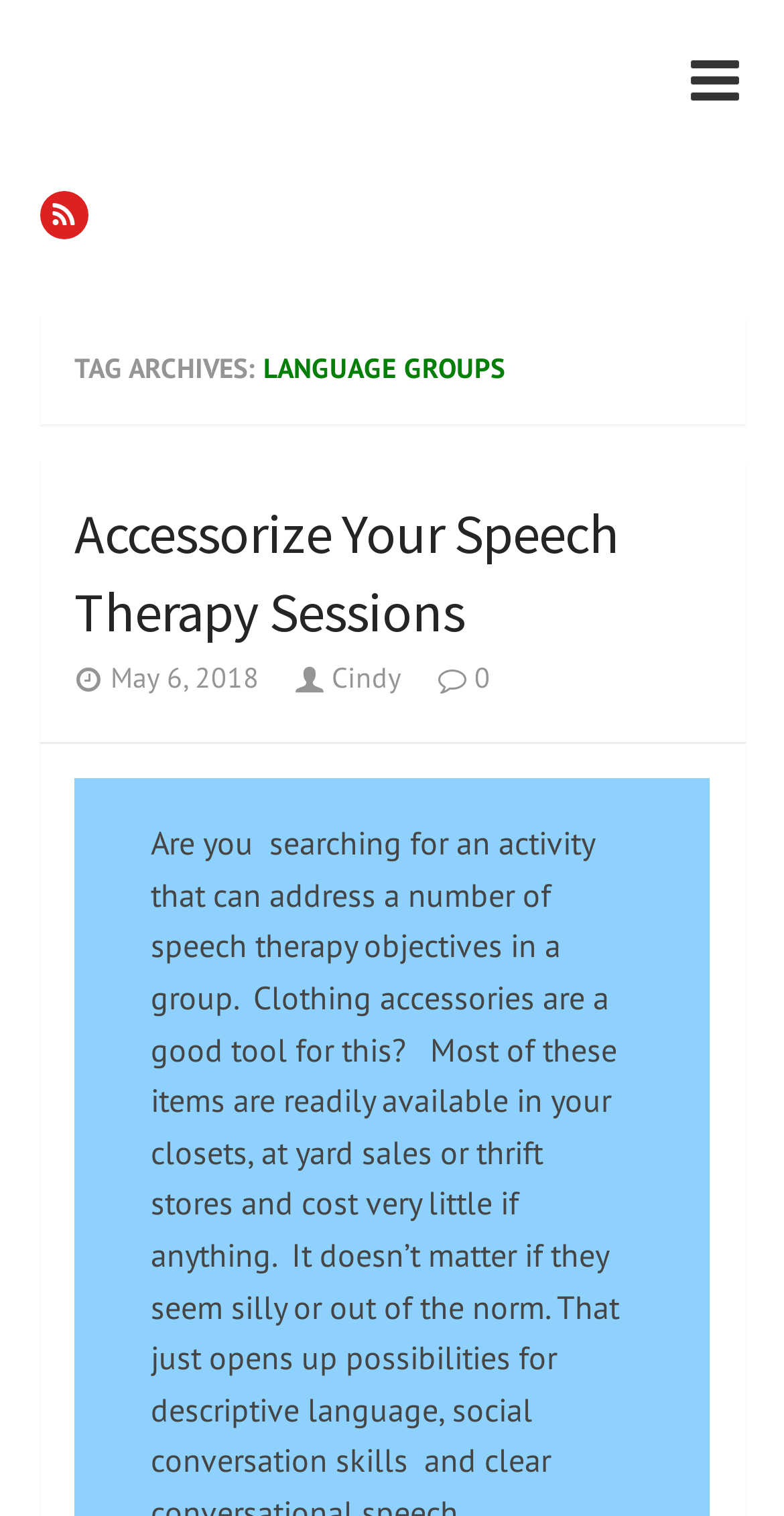What is the title of the latest article?
From the details in the image, answer the question comprehensively.

The title of the latest article is 'Accessorize Your Speech Therapy Sessions', which is linked to the article and mentioned in the heading element.